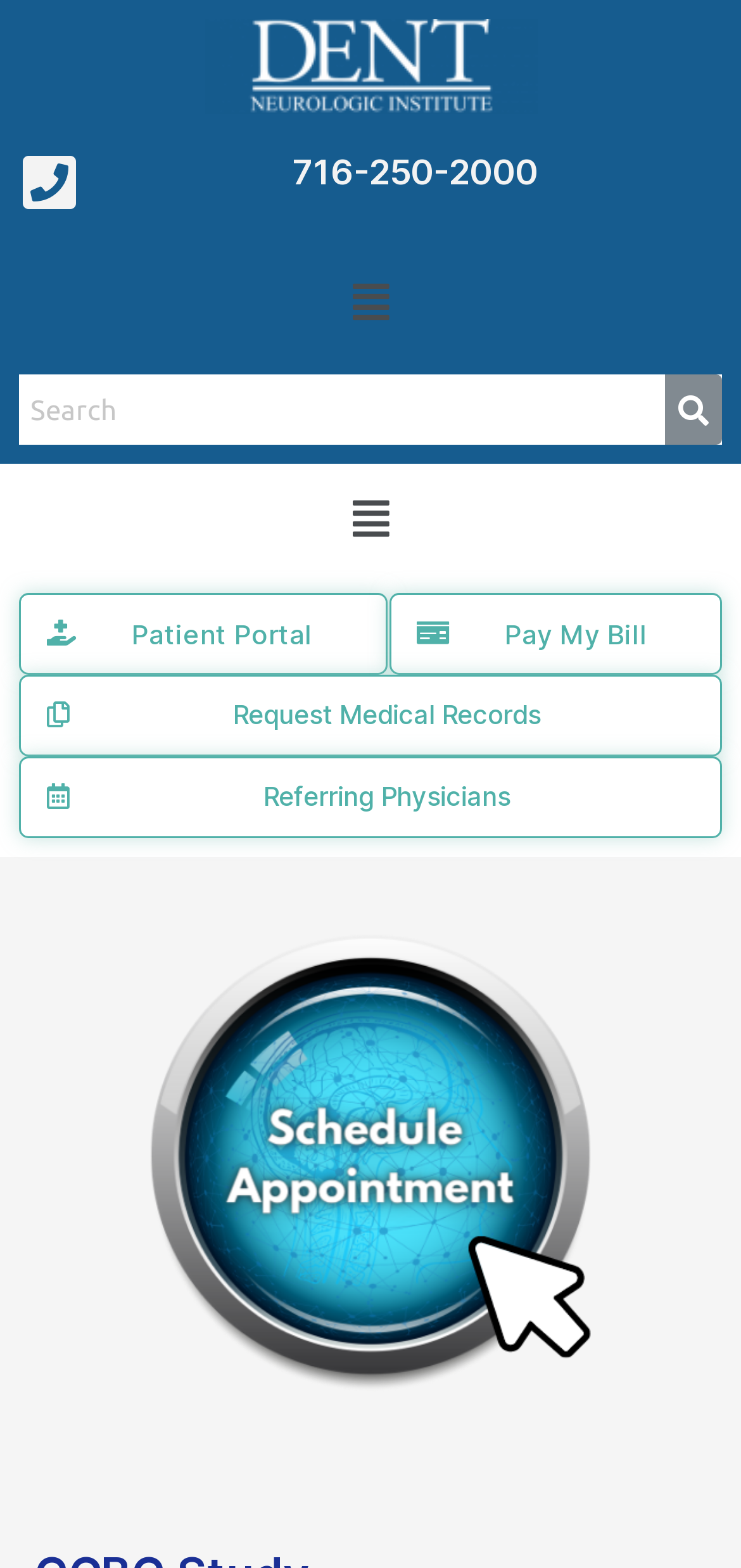Locate the bounding box coordinates of the clickable region to complete the following instruction: "call the phone number."

[0.146, 0.097, 0.974, 0.123]